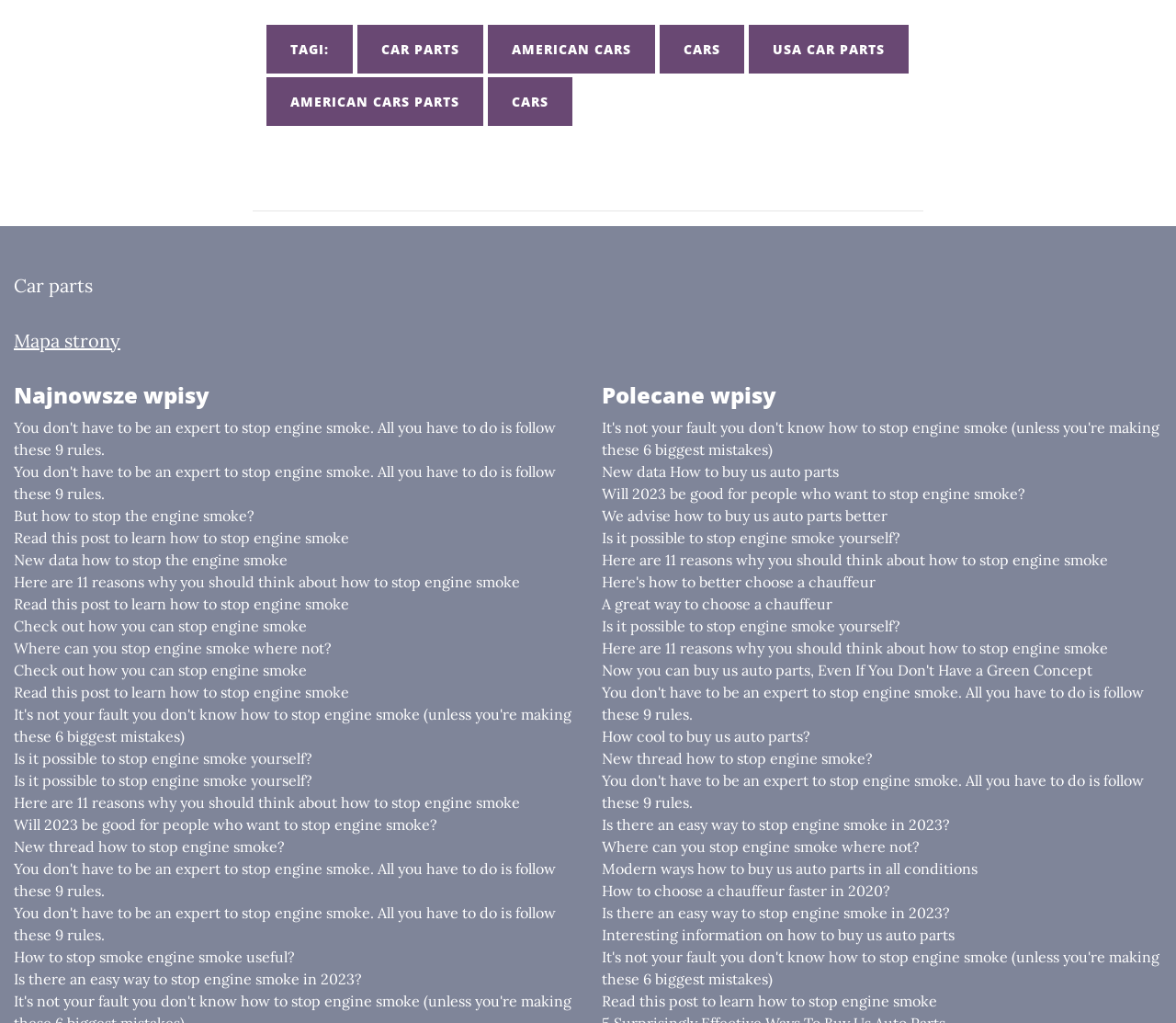Identify the bounding box coordinates of the area that should be clicked in order to complete the given instruction: "Learn about 'Polecane wpisy'". The bounding box coordinates should be four float numbers between 0 and 1, i.e., [left, top, right, bottom].

[0.512, 0.374, 0.988, 0.4]